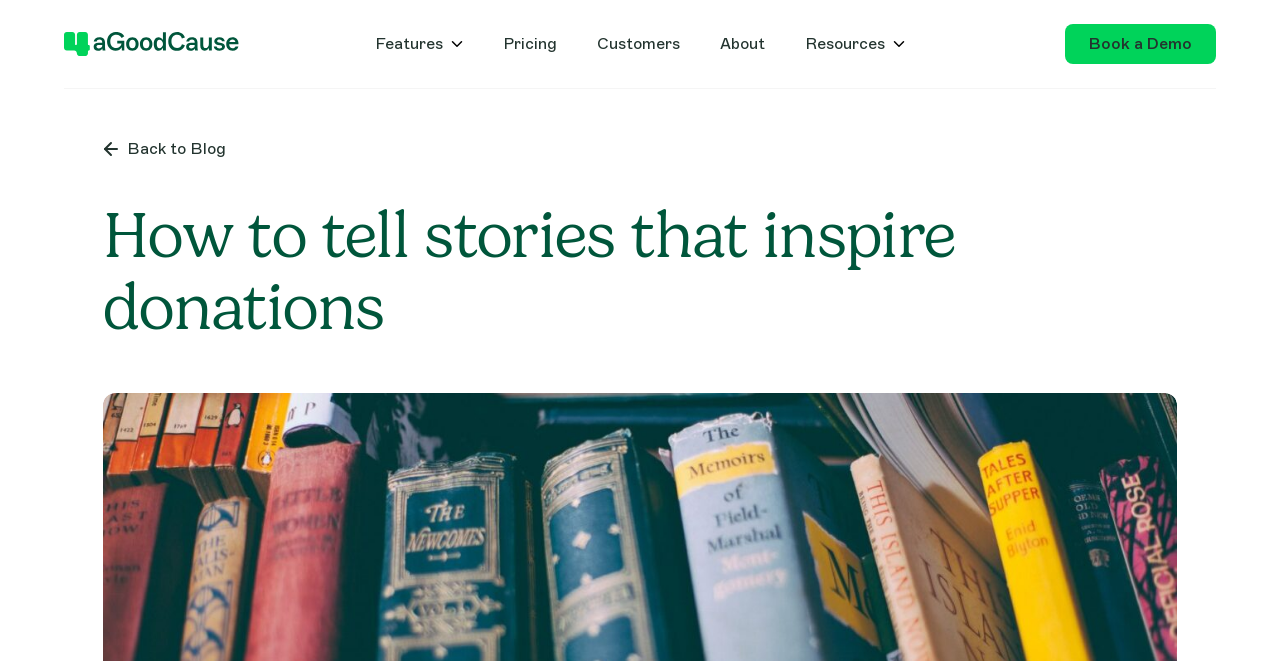What is the main heading of this webpage? Please extract and provide it.

How to tell stories that inspire donations